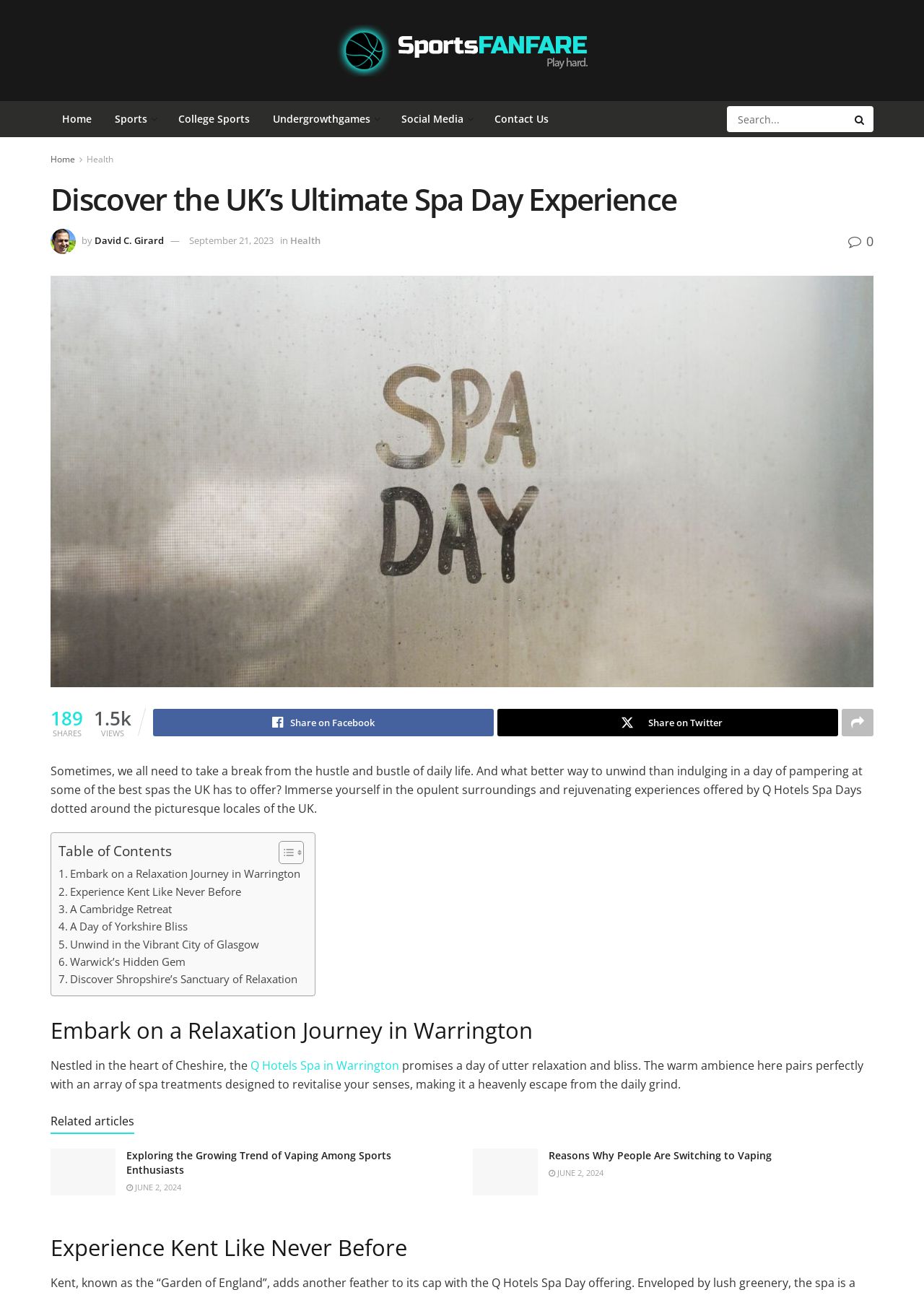Locate the bounding box coordinates of the clickable area needed to fulfill the instruction: "Explore the spa day experience in Warrington".

[0.063, 0.668, 0.325, 0.682]